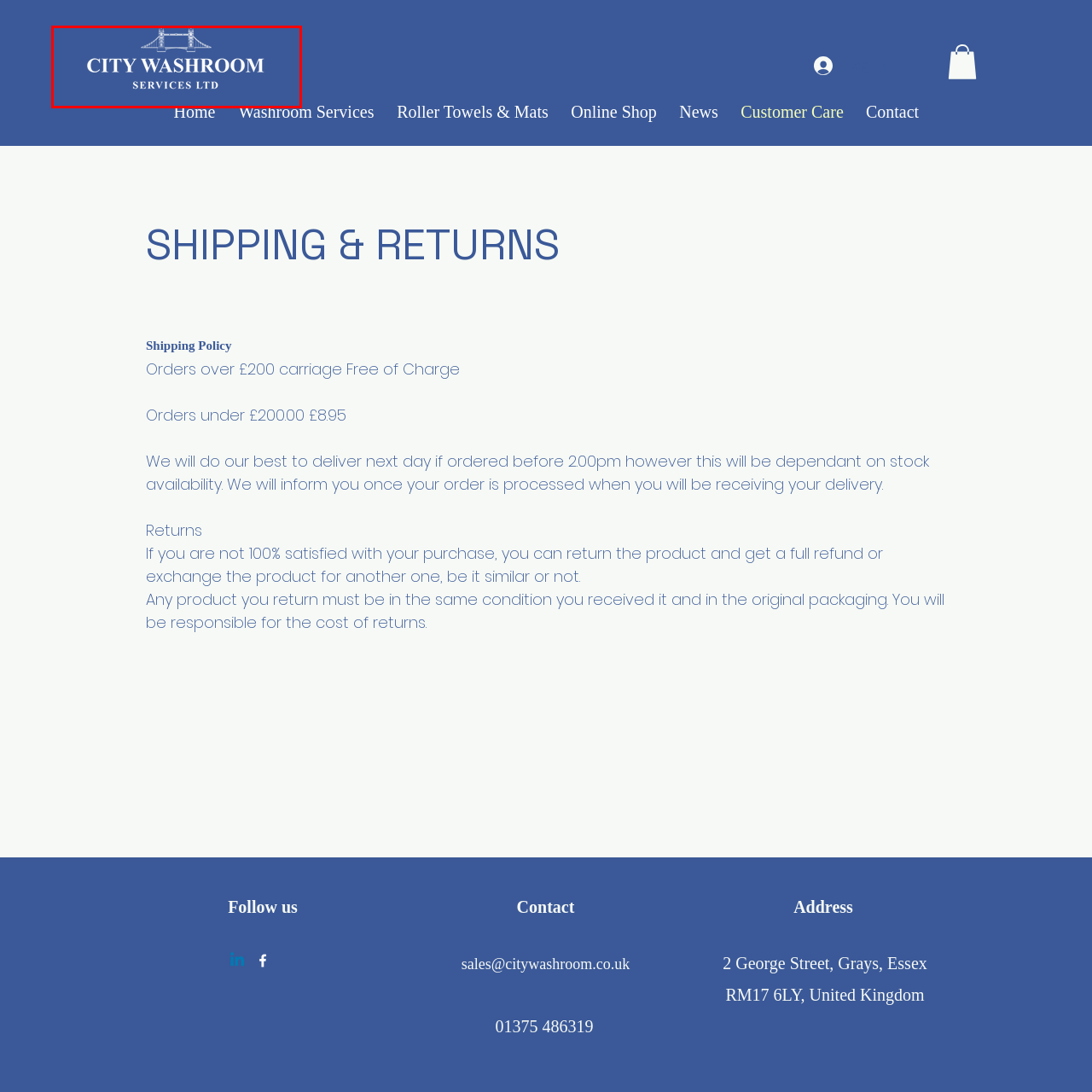Examine the area surrounded by the red box and describe it in detail.

The image prominently features the logo of City Washroom Services Ltd, set against a deep blue background. The logo includes the name "CITY WASHROOM" in bold white letters, followed by "SERVICES LTD" in a smaller font beneath. Above the text, a stylized graphic of a bridge is depicted, adding a touch of elegance and suggesting a connection to urban services. This logo serves to represent the brand's commitment to professional washroom services, conveying a sense of reliability and quality associated with their offerings.